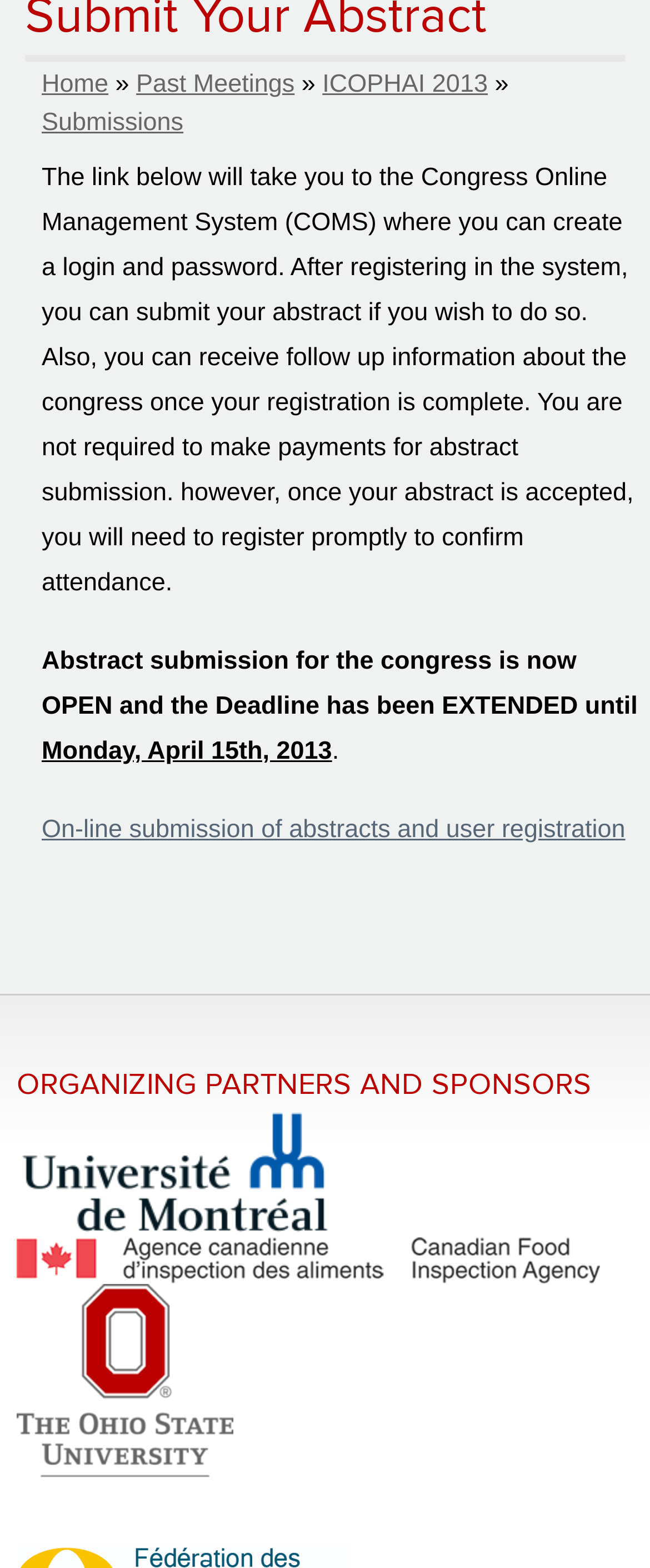Determine the bounding box for the HTML element described here: "Submissions". The coordinates should be given as [left, top, right, bottom] with each number being a float between 0 and 1.

[0.064, 0.069, 0.282, 0.087]